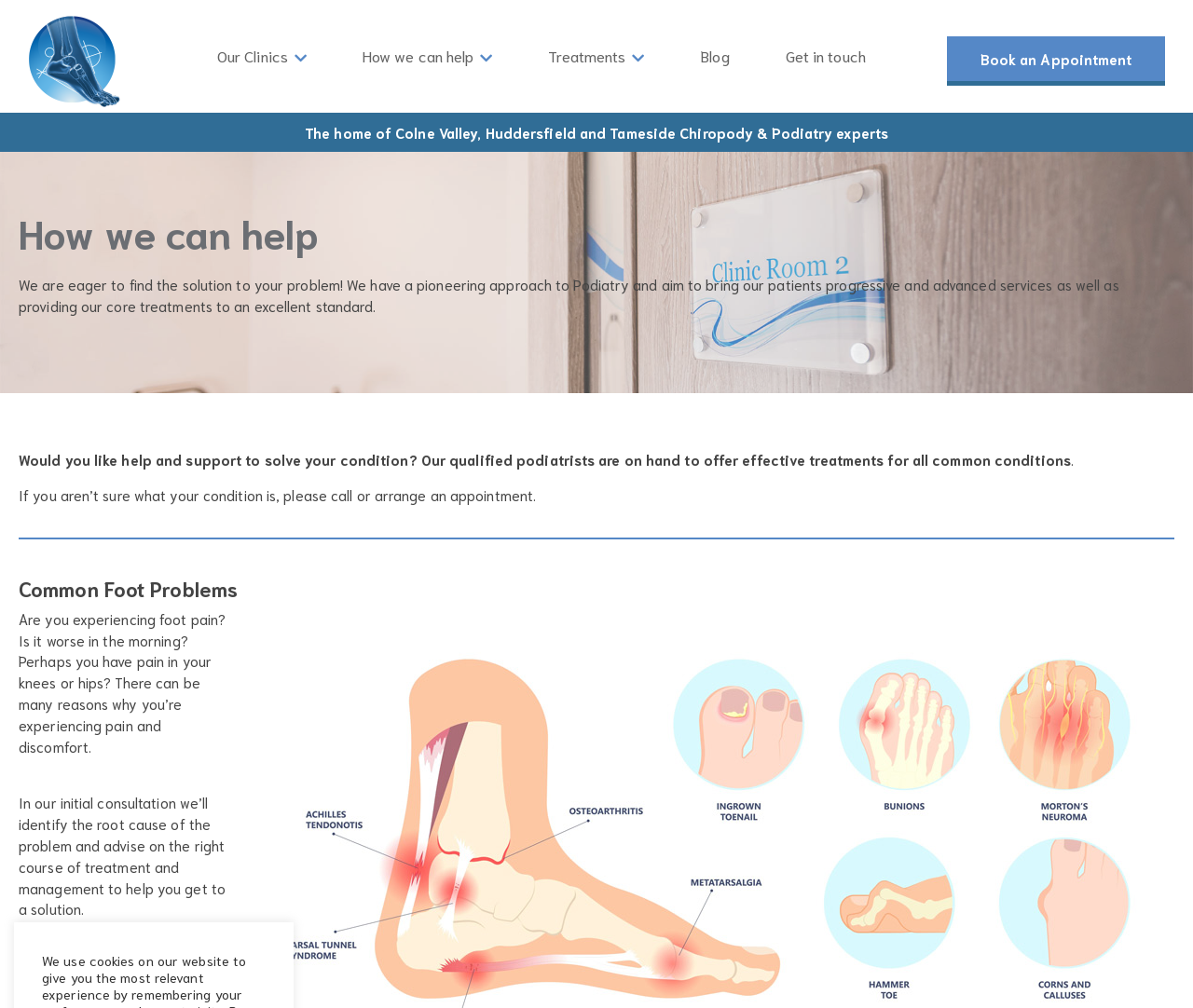Bounding box coordinates should be in the format (top-left x, top-left y, bottom-right x, bottom-right y) and all values should be floating point numbers between 0 and 1. Determine the bounding box coordinate for the UI element described as: Our Clinics

[0.159, 0.034, 0.28, 0.078]